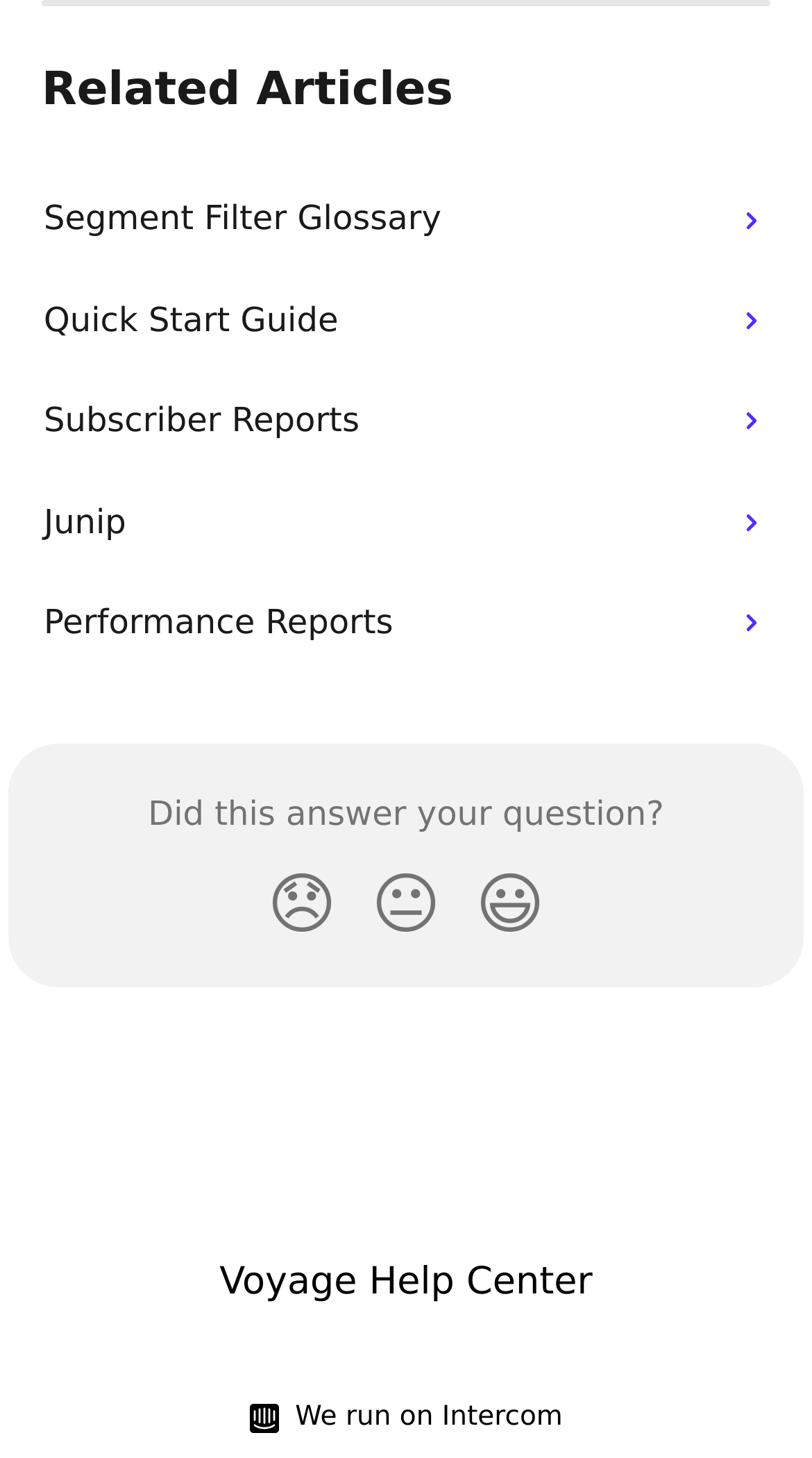Please locate the bounding box coordinates of the element that needs to be clicked to achieve the following instruction: "Follow us on Facebook". The coordinates should be four float numbers between 0 and 1, i.e., [left, top, right, bottom].

None